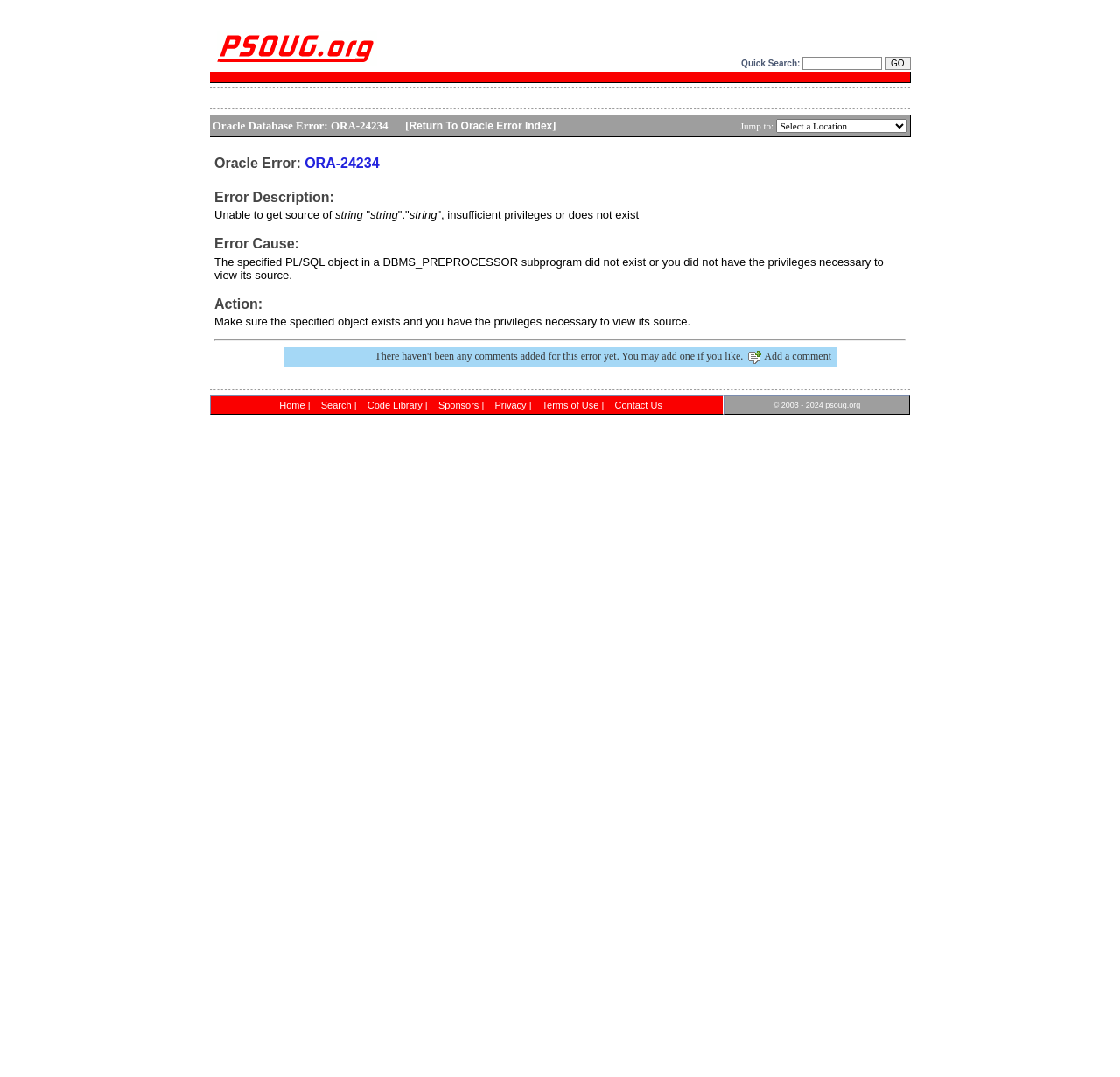Based on the image, provide a detailed response to the question:
What is the purpose of the 'GO' button?

I found the 'GO' button in the top-right corner of the page, and it is accompanied by a text box and the label 'Quick Search: GO'. This suggests that the 'GO' button is used to submit a search query.